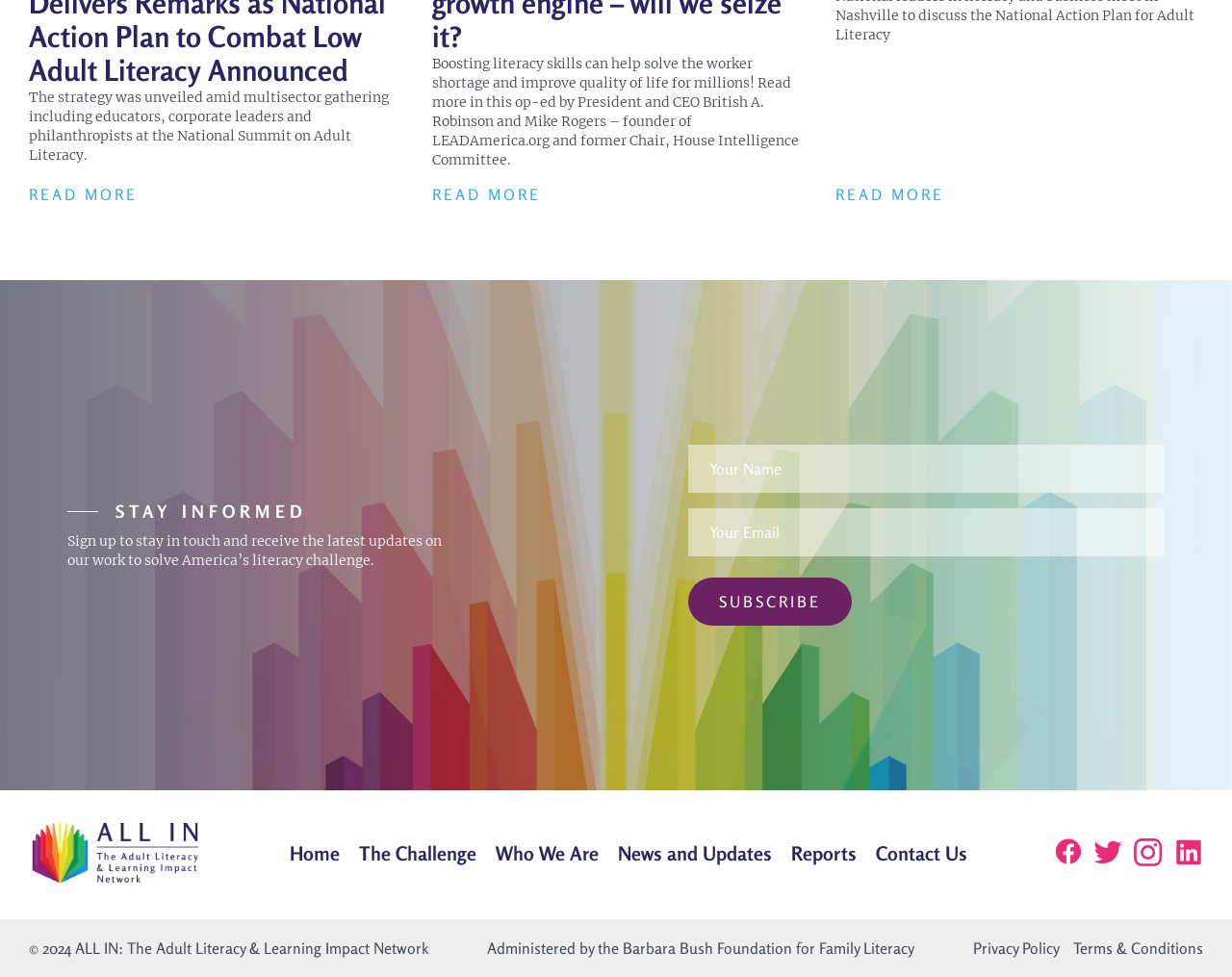Based on the description "value="Subscribe"", find the bounding box of the specified UI element.

[0.559, 0.591, 0.691, 0.64]